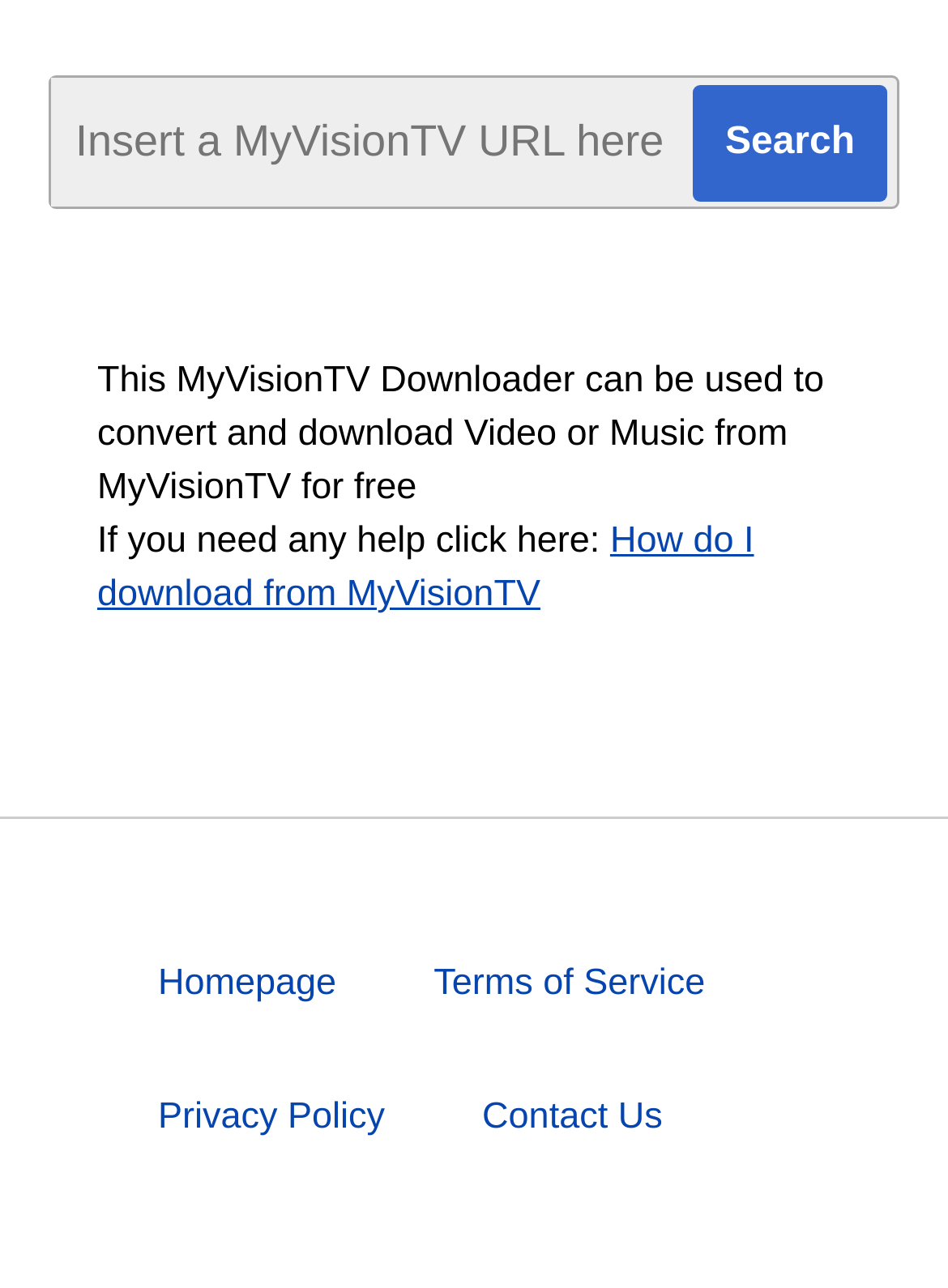From the webpage screenshot, identify the region described by Contact Us. Provide the bounding box coordinates as (top-left x, top-left y, bottom-right x, bottom-right y), with each value being a floating point number between 0 and 1.

[0.509, 0.851, 0.699, 0.883]